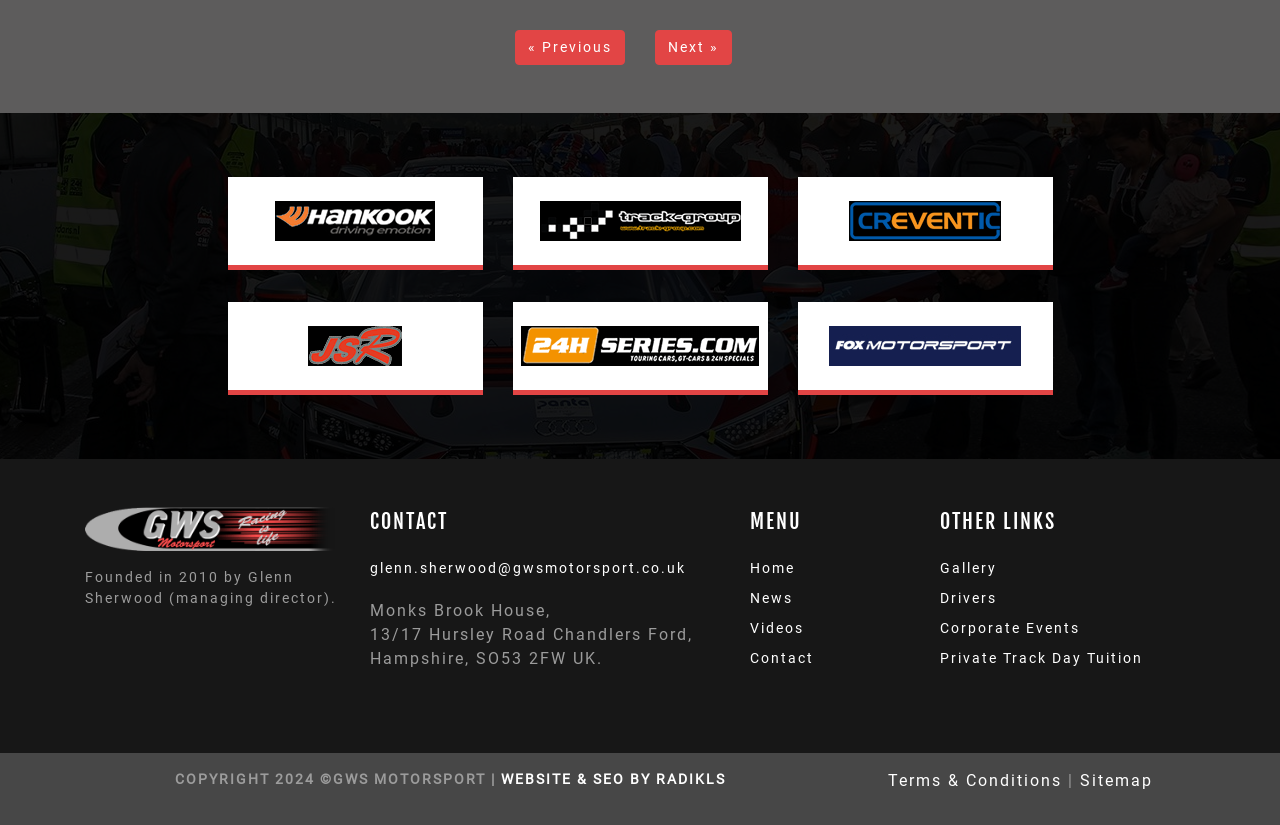Who is the managing director of GWS Motorsport?
Please answer the question with a detailed and comprehensive explanation.

The managing director's name can be found in the StaticText element with the text 'Founded in 2010 by Glenn Sherwood (managing director).' at coordinates [0.066, 0.69, 0.263, 0.735].